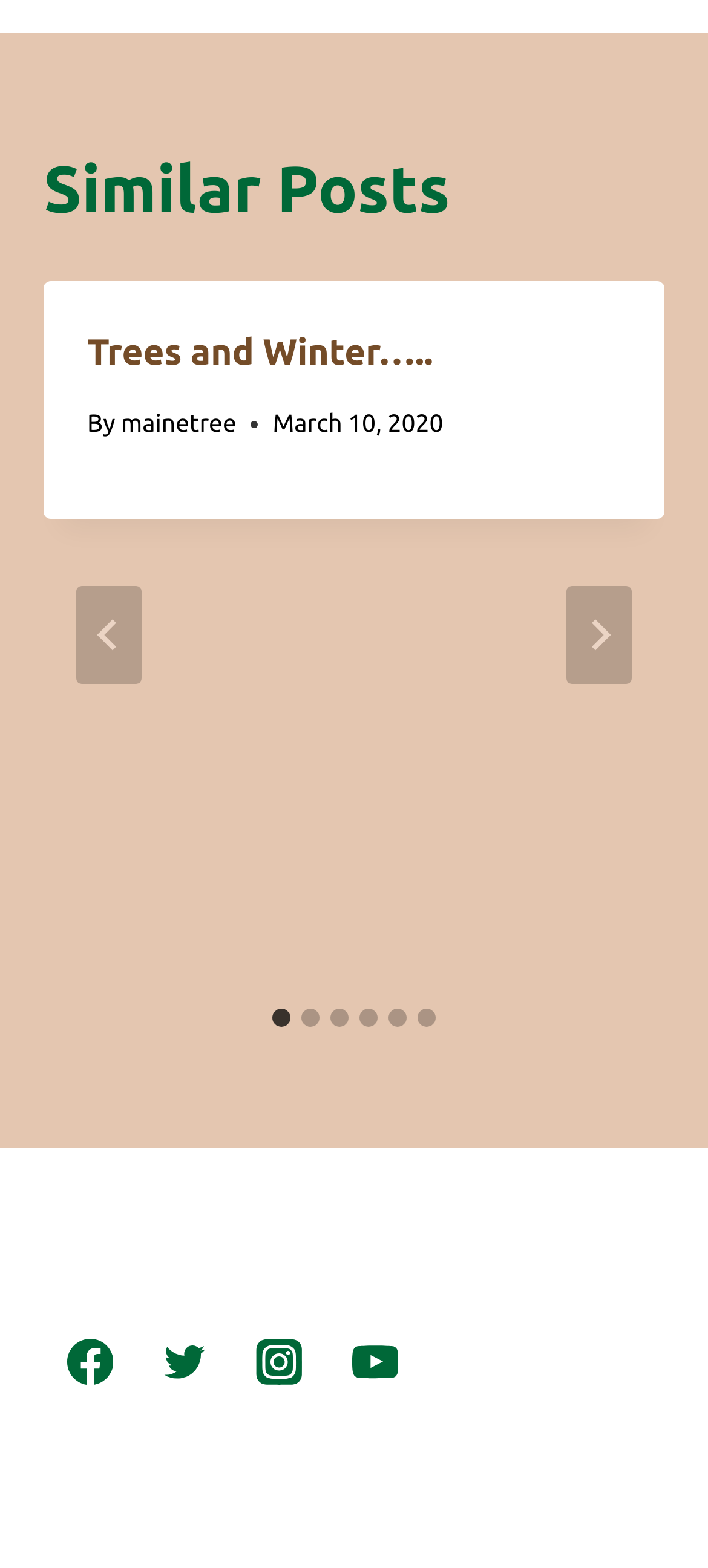What is the date of the first article?
Look at the screenshot and respond with a single word or phrase.

March 10, 2020